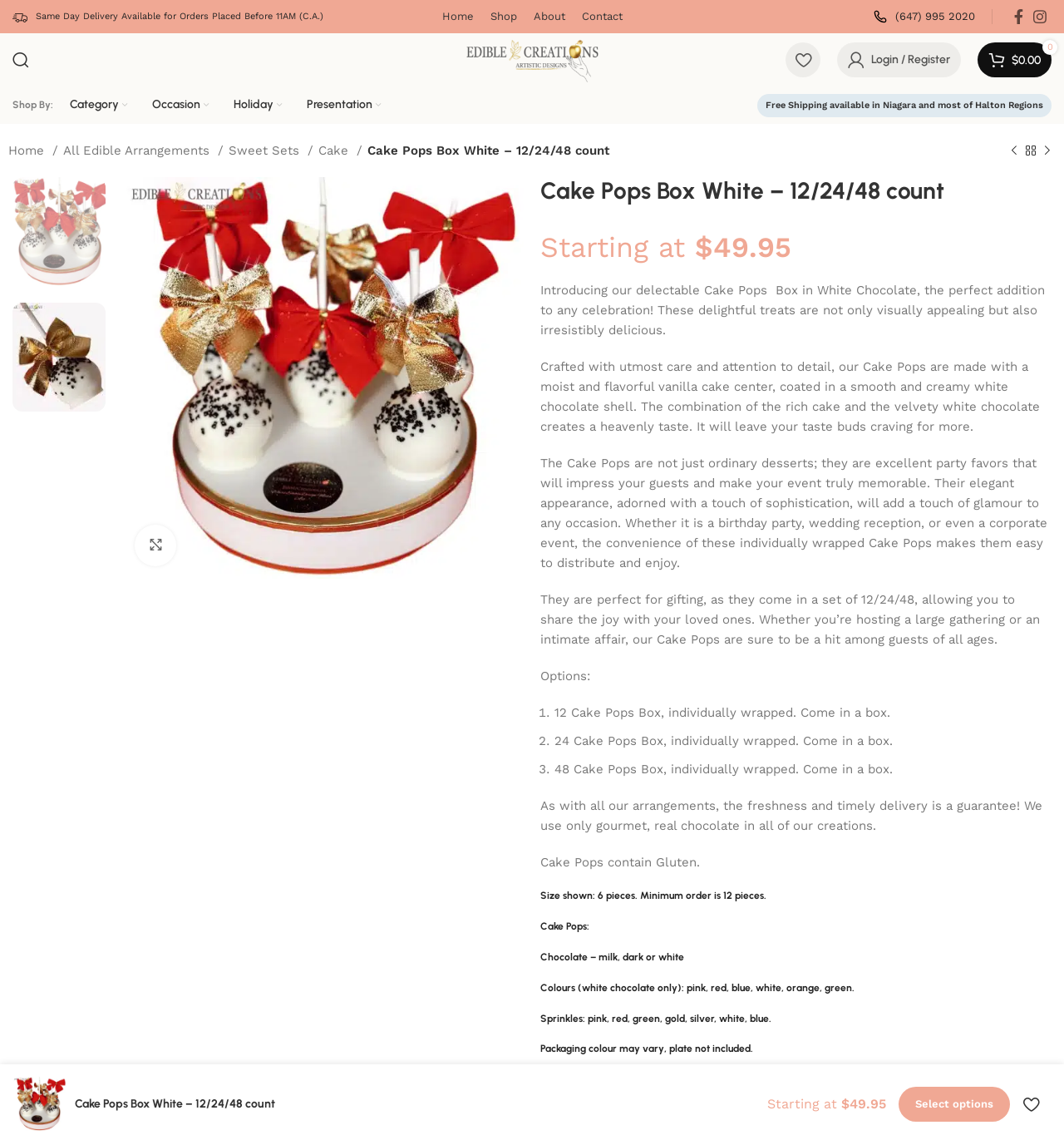Identify and extract the main heading of the webpage.

Cake Pops Box White – 12/24/48 count